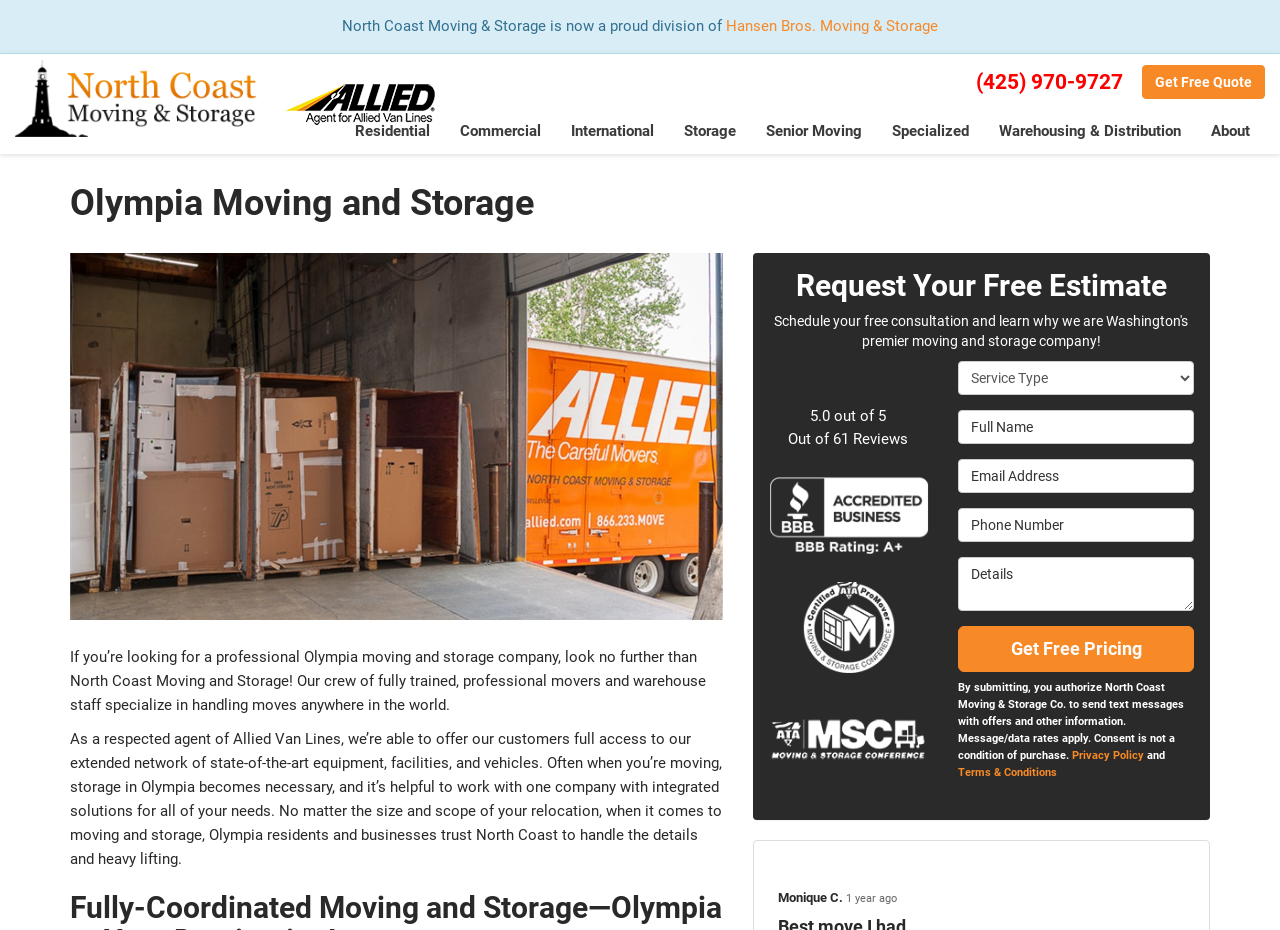Based on what you see in the screenshot, provide a thorough answer to this question: What is the rating of North Coast Moving and Storage out of 5?

I found the rating by looking at the static text element with the content '5.0' located near the reviews section of the webpage.